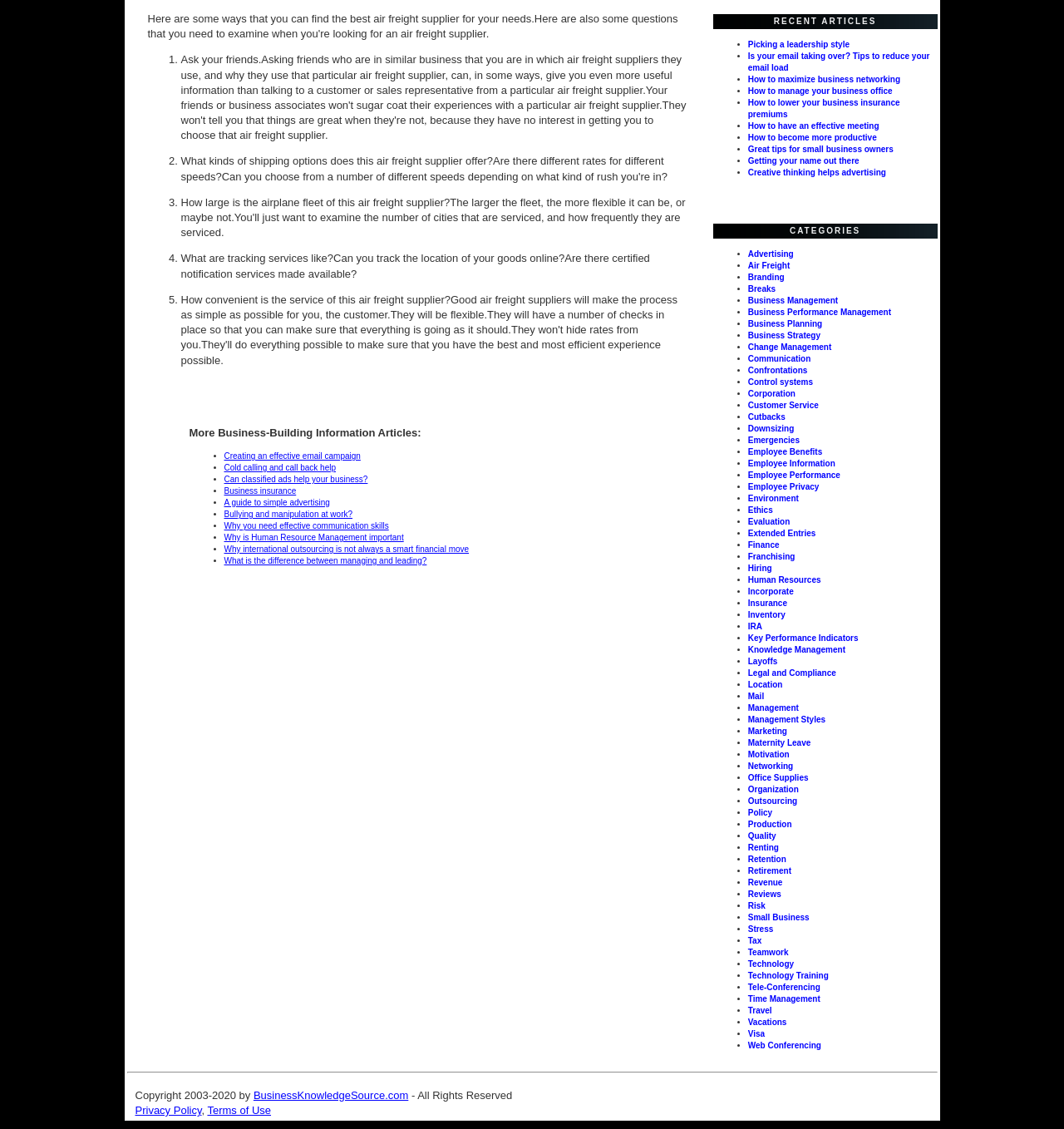Please answer the following question using a single word or phrase: 
What is the title of the section above the links 'Creating an effective email campaign' and 'Cold calling and call back help'?

More Business-Building Information Articles